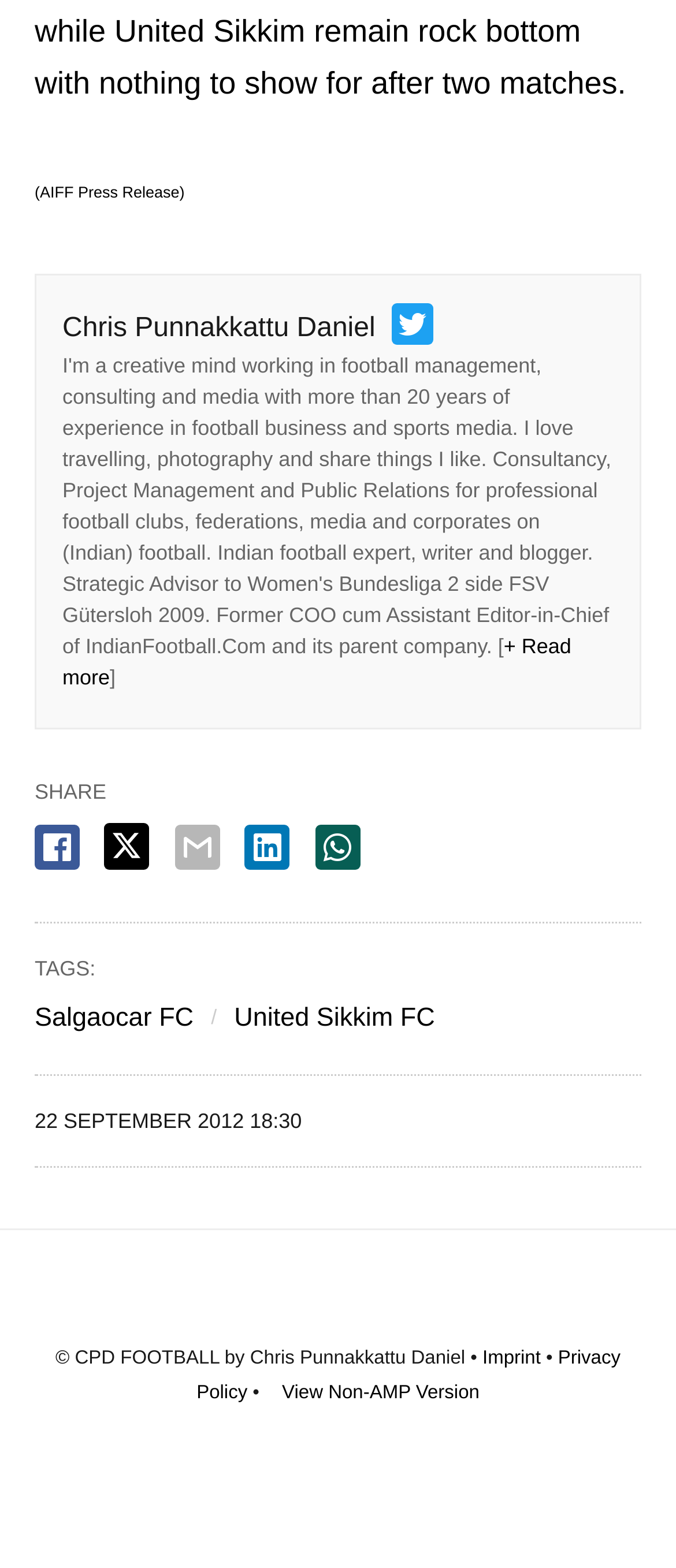Find the bounding box coordinates of the area to click in order to follow the instruction: "Email us".

None